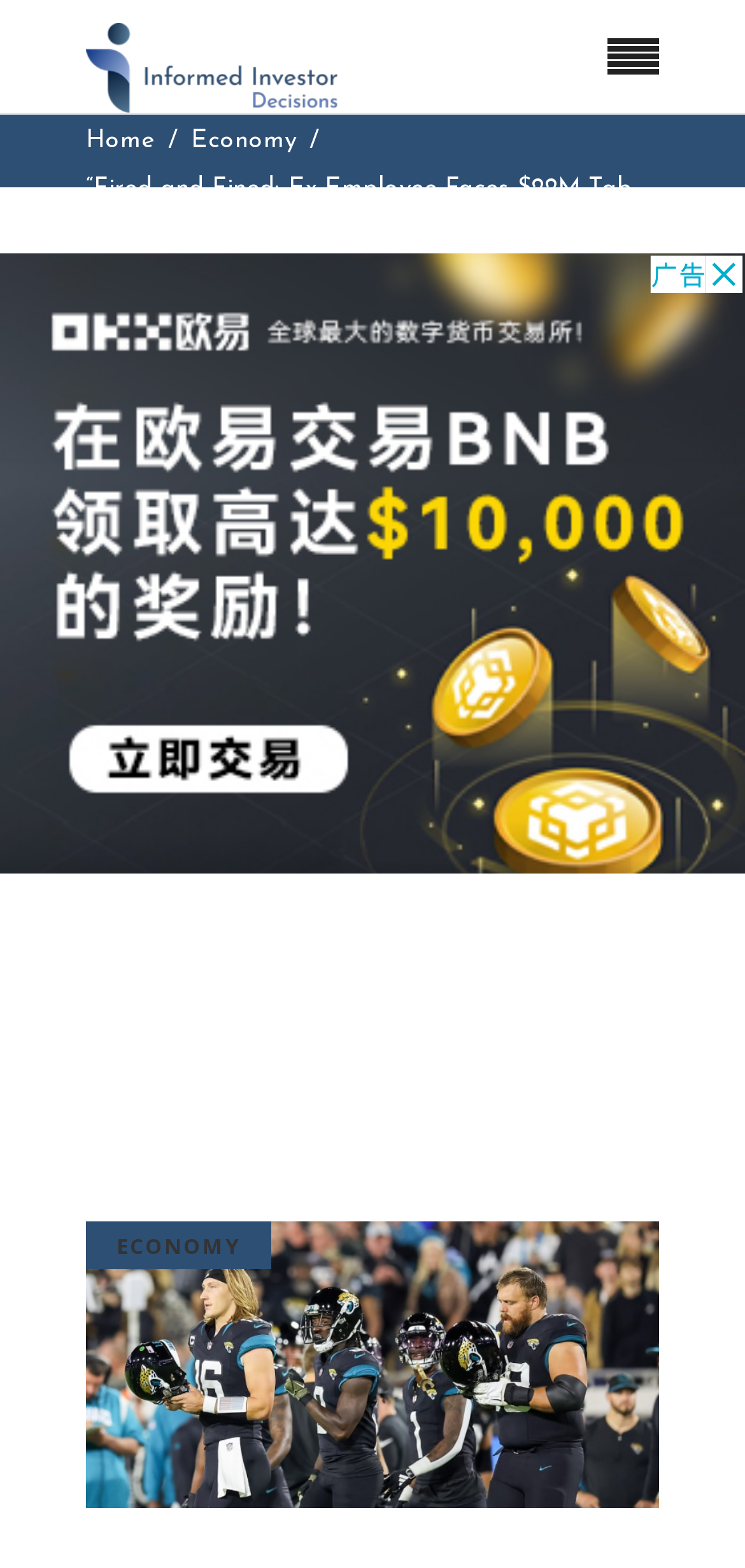How many navigation menu items are there?
Give a one-word or short-phrase answer derived from the screenshot.

2